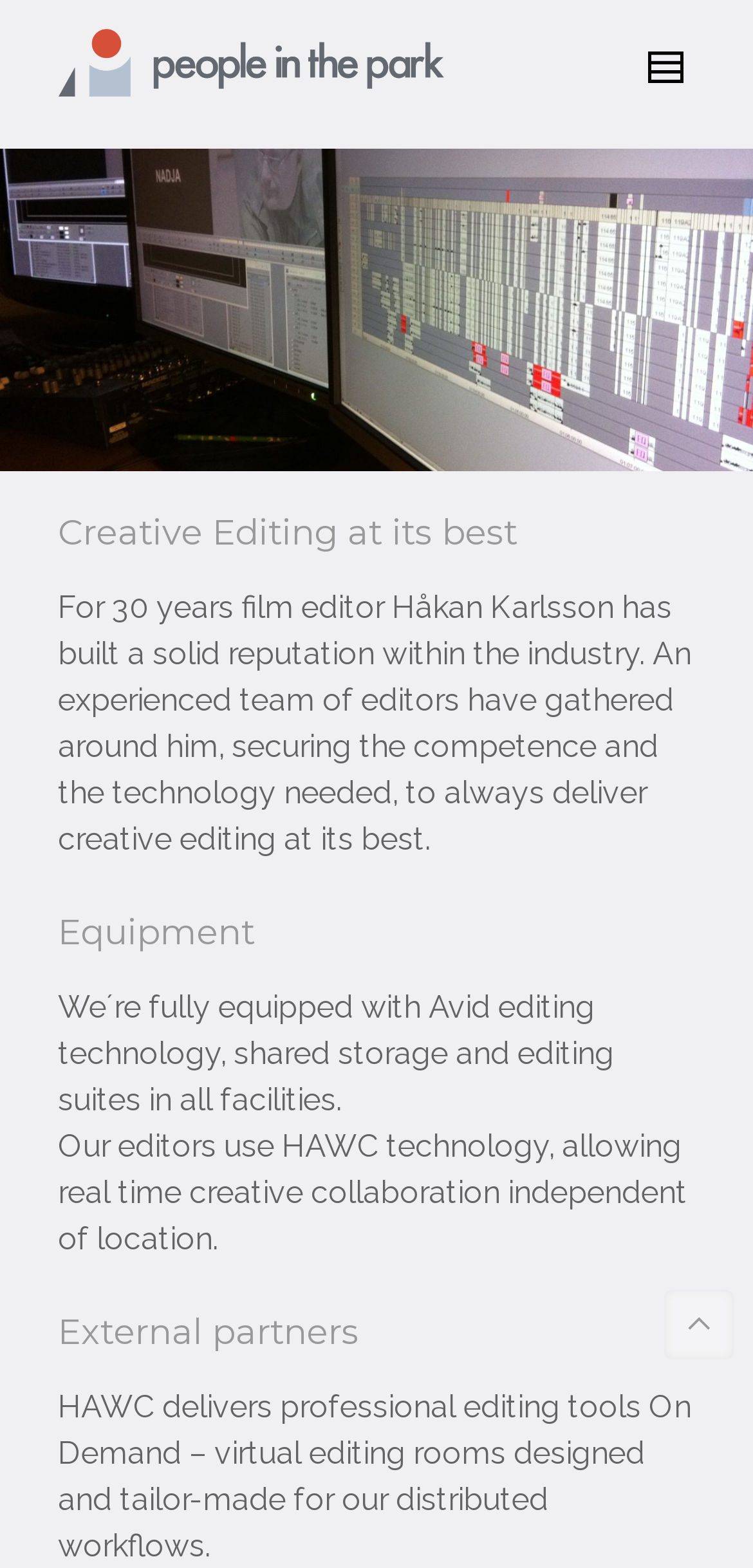Provide the bounding box coordinates of the HTML element described as: "name="s" placeholder="Search for something..."". The bounding box coordinates should be four float numbers between 0 and 1, i.e., [left, top, right, bottom].

[0.138, 0.049, 0.815, 0.087]